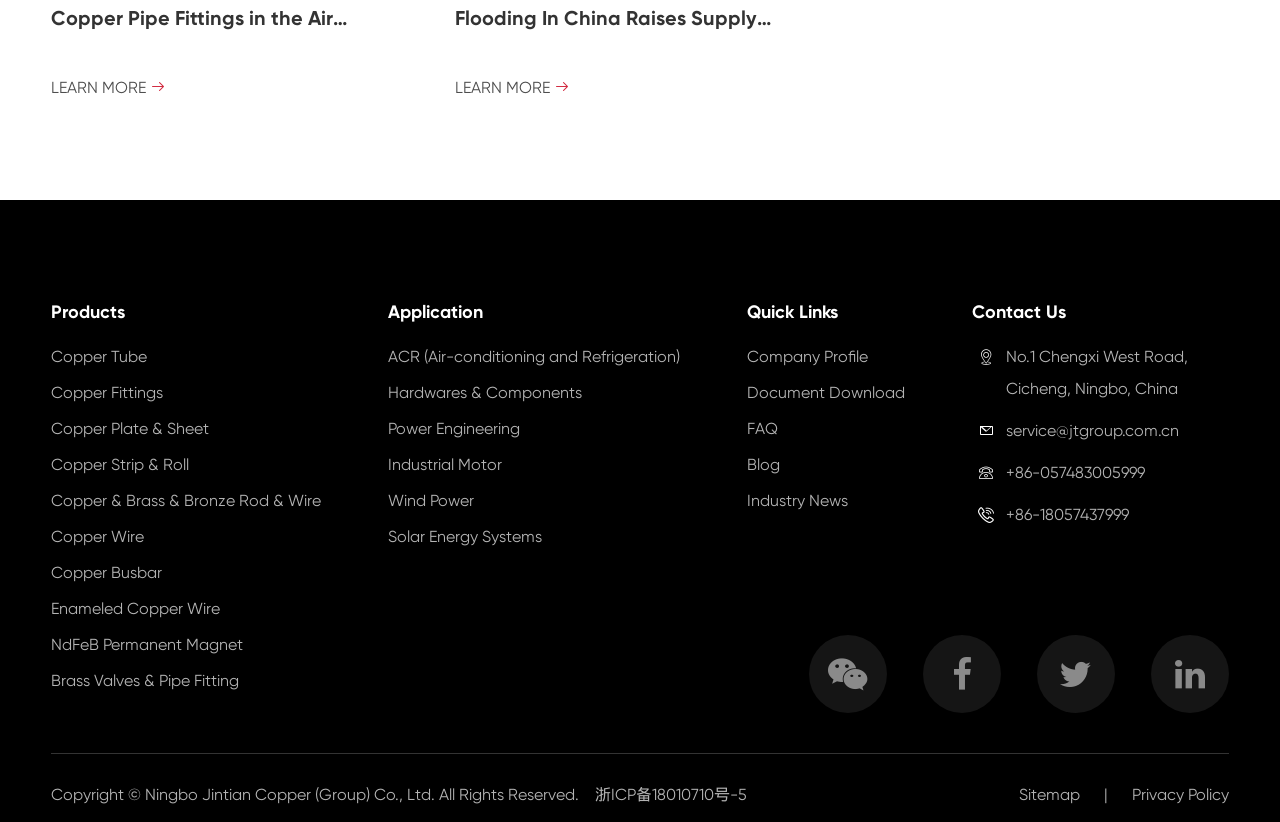Please determine the bounding box coordinates, formatted as (top-left x, top-left y, bottom-right x, bottom-right y), with all values as floating point numbers between 0 and 1. Identify the bounding box of the region described as: Copper Busbar

[0.04, 0.685, 0.127, 0.709]